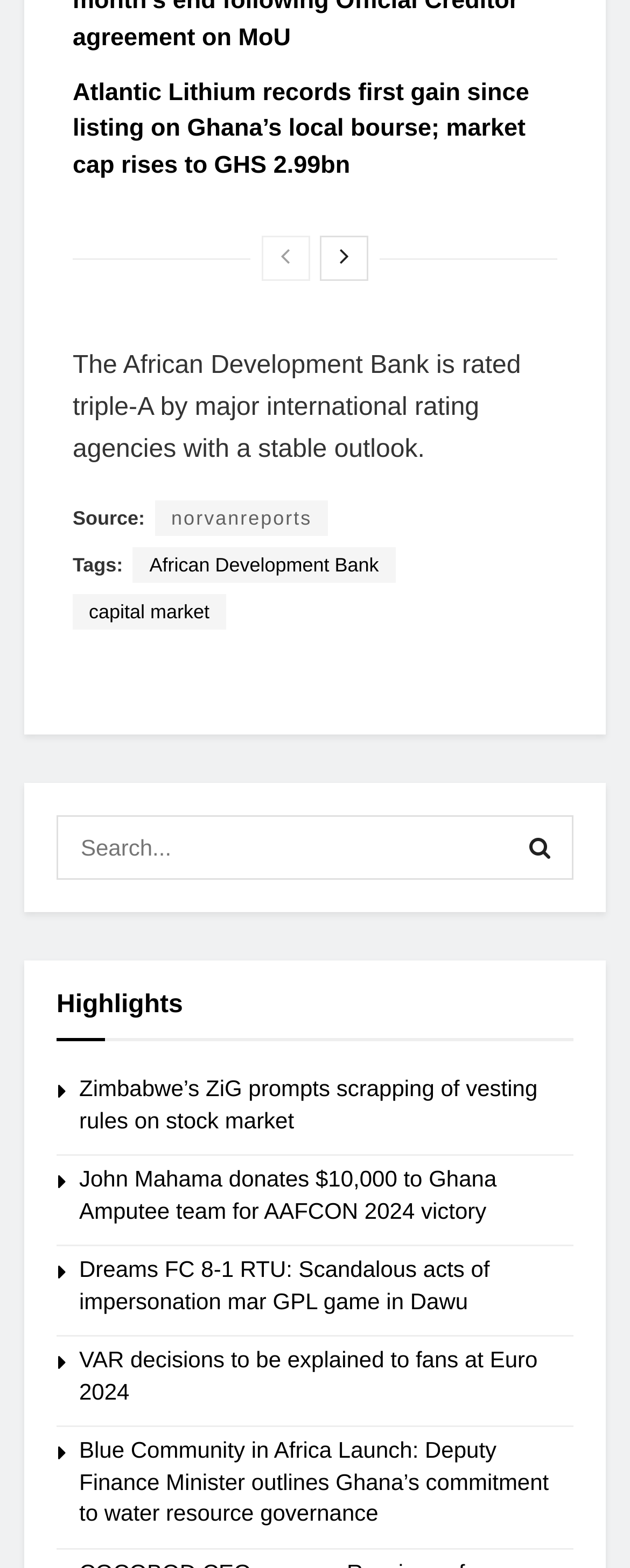Determine the bounding box coordinates for the area that needs to be clicked to fulfill this task: "Check Highlights". The coordinates must be given as four float numbers between 0 and 1, i.e., [left, top, right, bottom].

[0.09, 0.623, 0.29, 0.66]